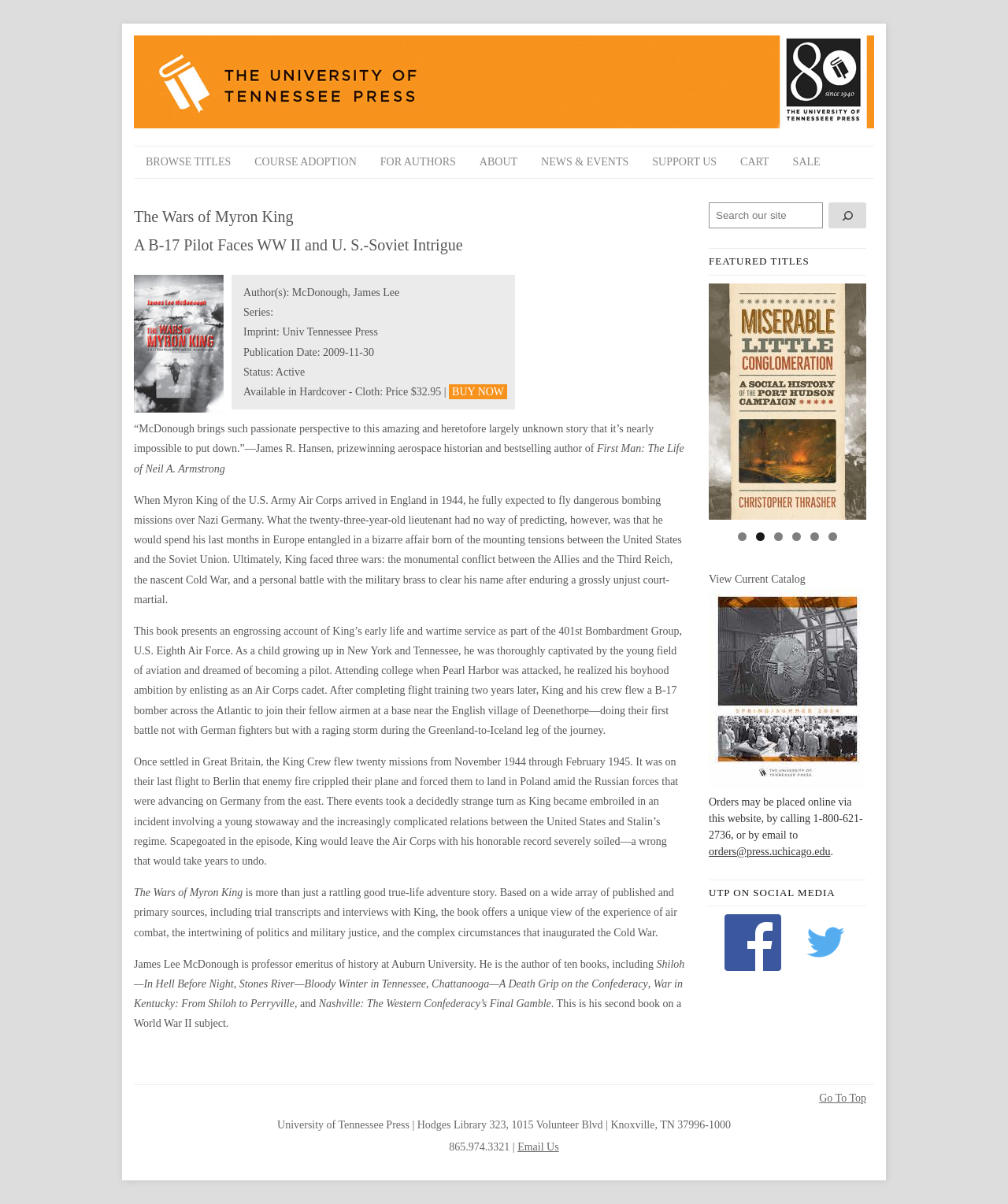Determine the bounding box coordinates for the clickable element required to fulfill the instruction: "Search for a title". Provide the coordinates as four float numbers between 0 and 1, i.e., [left, top, right, bottom].

[0.703, 0.168, 0.859, 0.19]